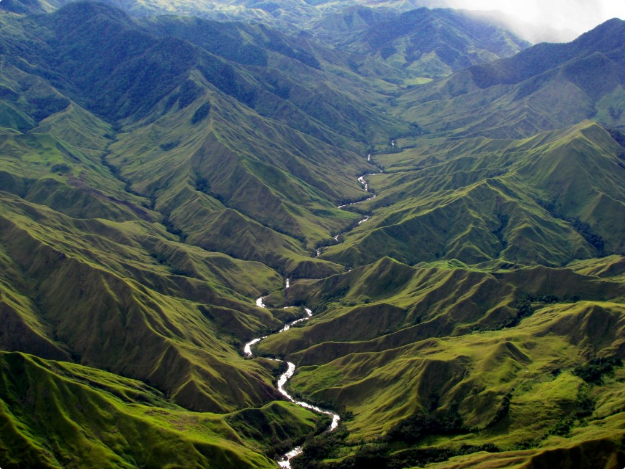Who is the photographer credited with taking the image?
Craft a detailed and extensive response to the question.

The caption explicitly states that the photograph is credited to Brian Chapaitis, who, along with his wife, has dedicated himself to serving the local communities in Papua New Guinea.